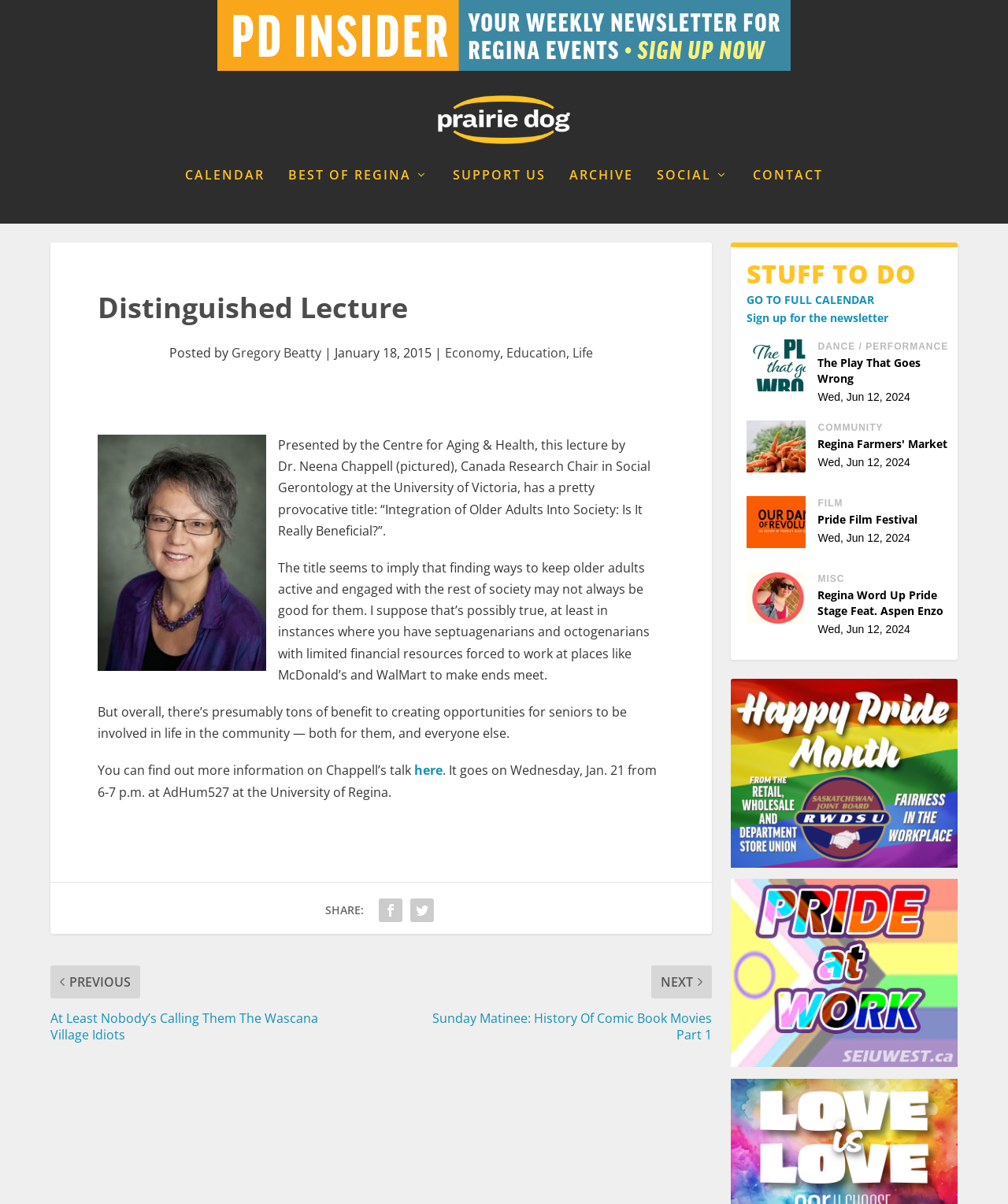What is the date of the distinguished lecture?
Please provide a detailed and comprehensive answer to the question.

The distinguished lecture is scheduled to take place on Wednesday, January 21, from 6-7 p.m. at AdHum527 at the University of Regina, as mentioned in the article.